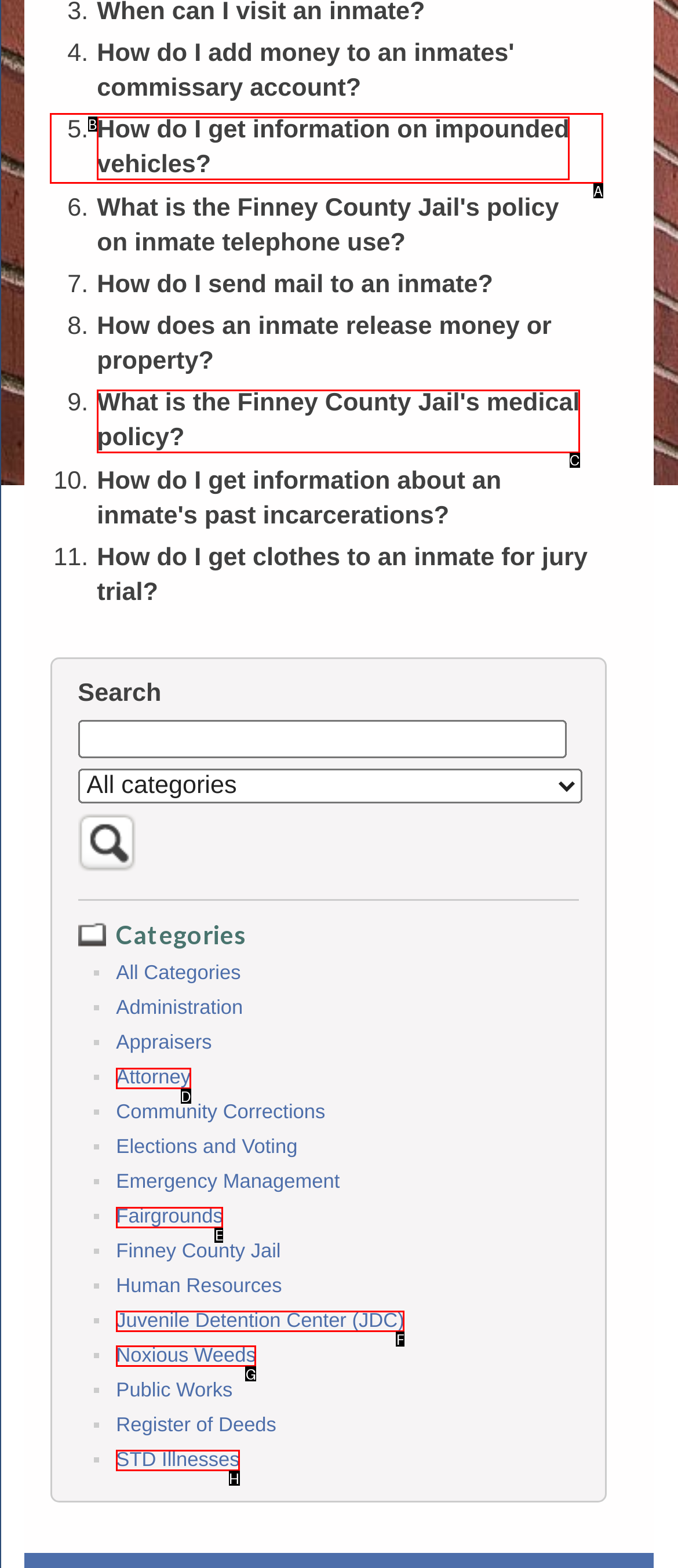Given the description: Juvenile Detention Center (JDC)
Identify the letter of the matching UI element from the options.

F